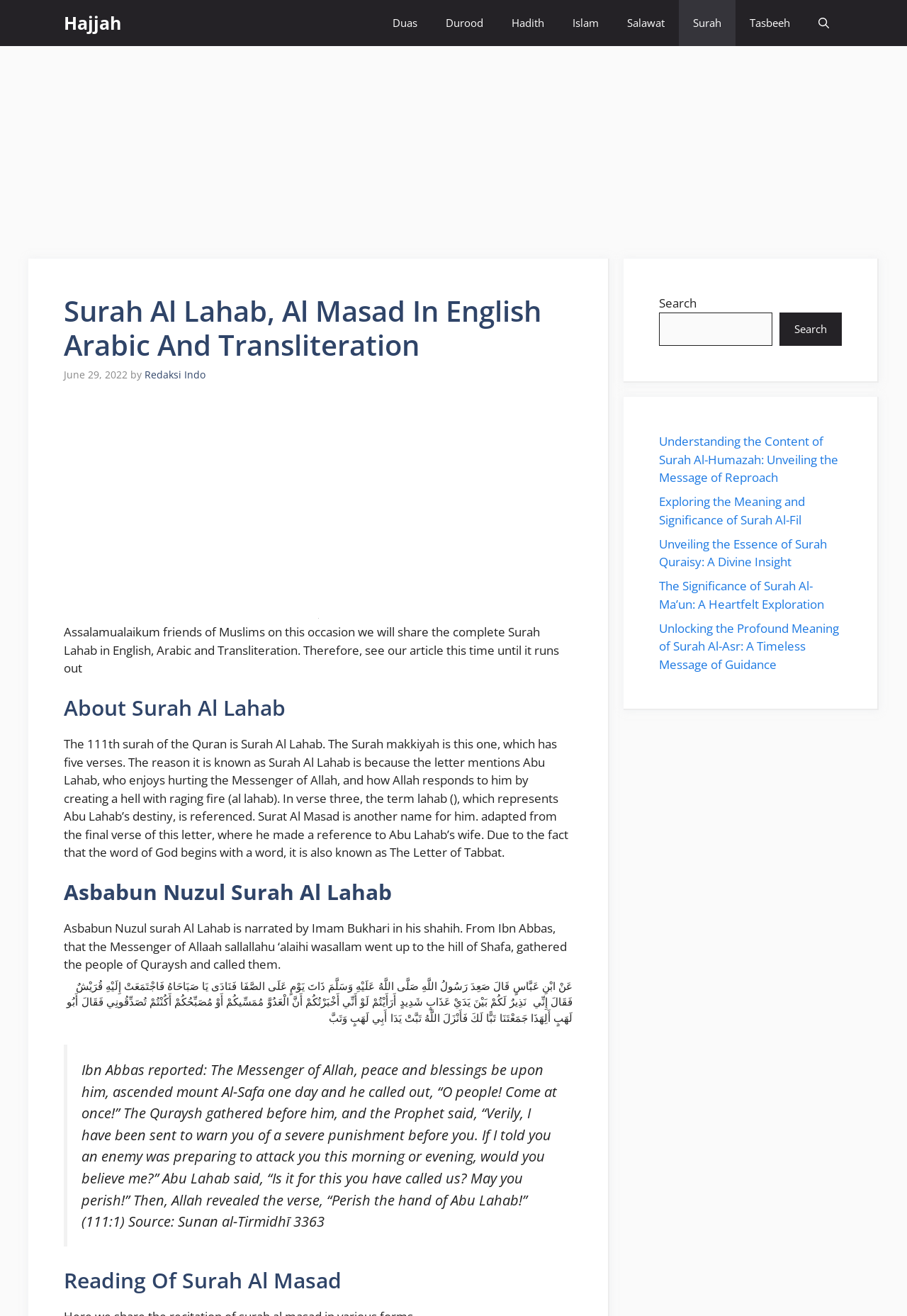Given the description: "Search", determine the bounding box coordinates of the UI element. The coordinates should be formatted as four float numbers between 0 and 1, [left, top, right, bottom].

[0.859, 0.237, 0.928, 0.263]